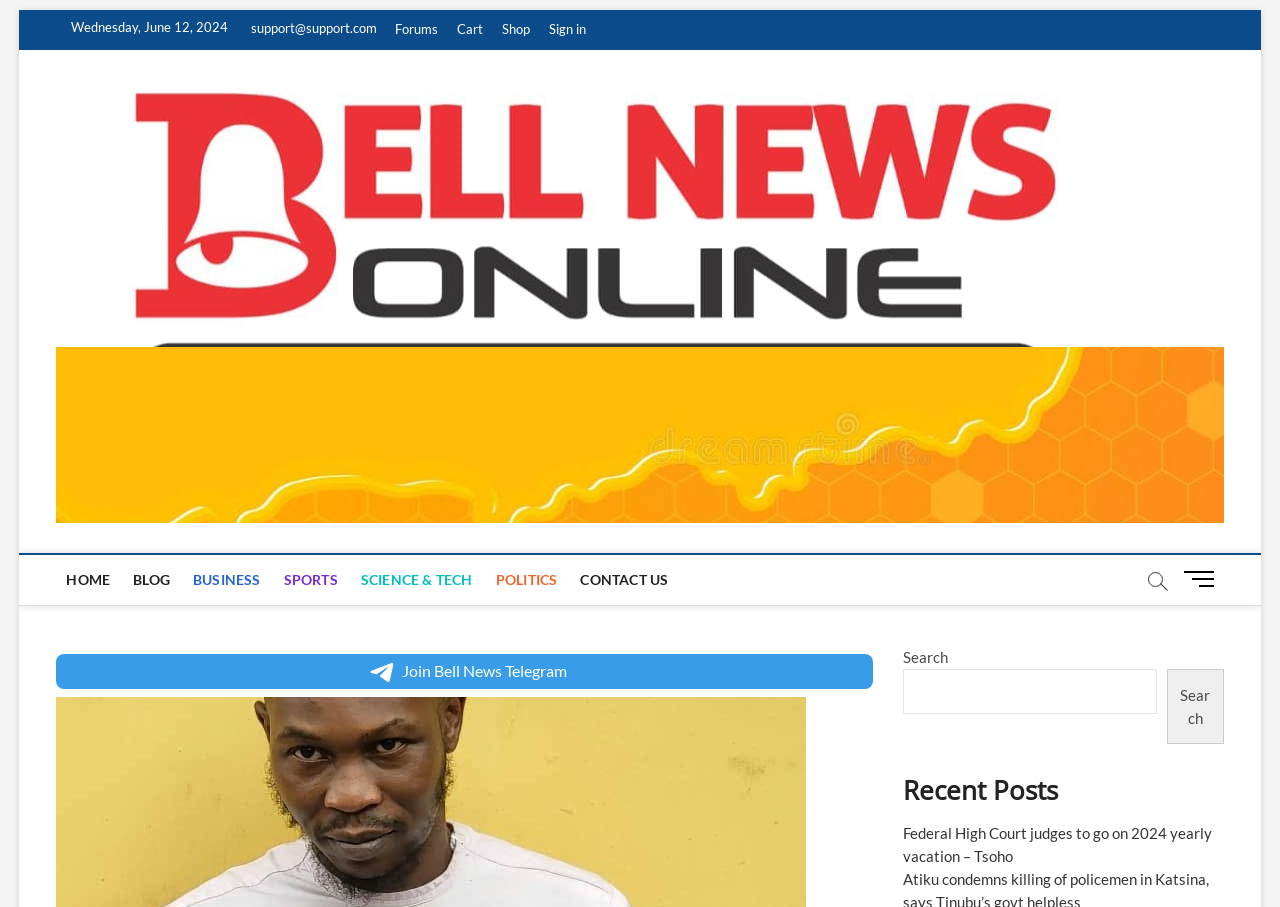Kindly determine the bounding box coordinates of the area that needs to be clicked to fulfill this instruction: "Search for something".

[0.706, 0.738, 0.904, 0.787]